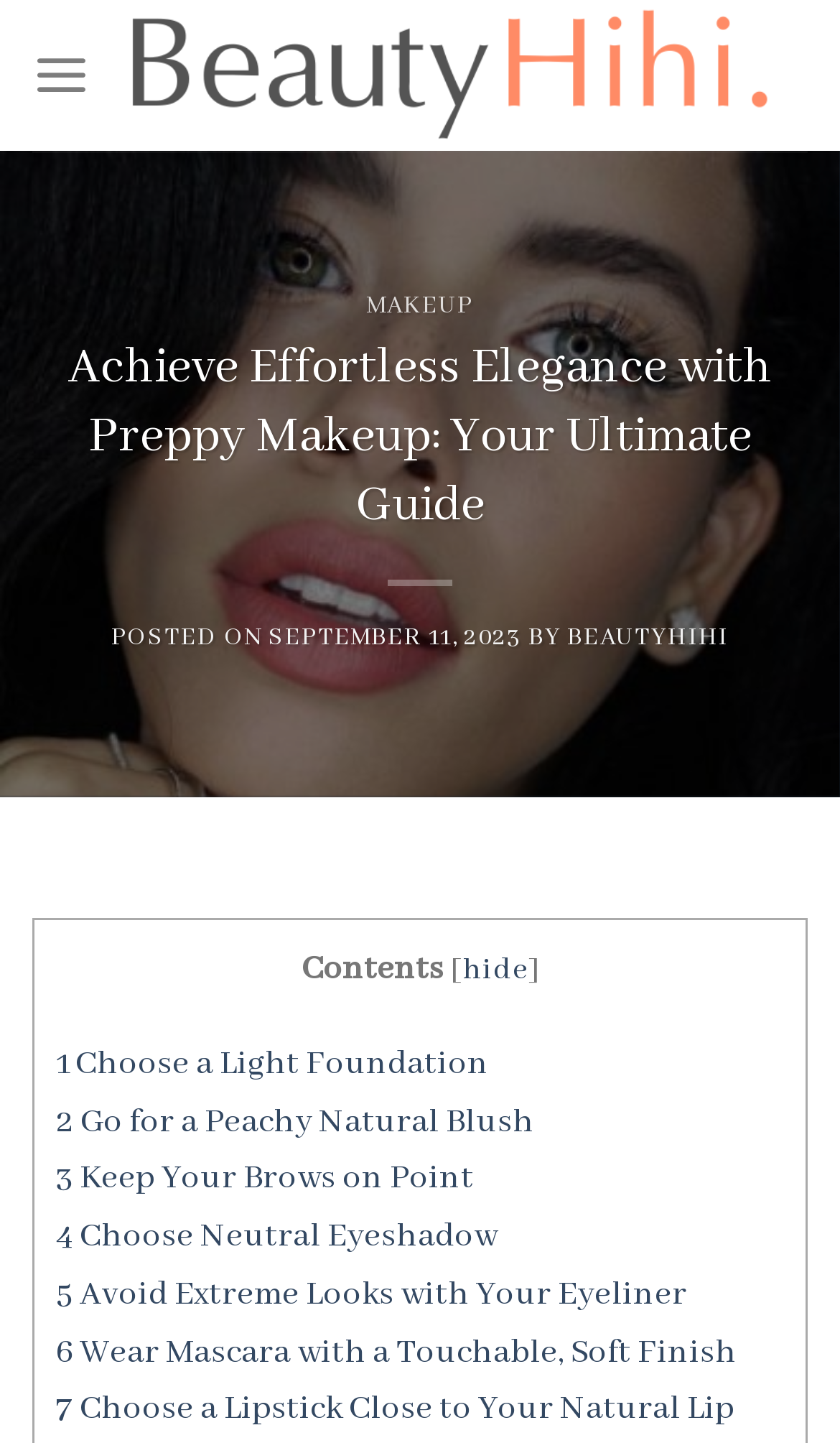Determine the bounding box of the UI element mentioned here: "1 Choose a Light Foundation". The coordinates must be in the format [left, top, right, bottom] with values ranging from 0 to 1.

[0.067, 0.723, 0.582, 0.752]